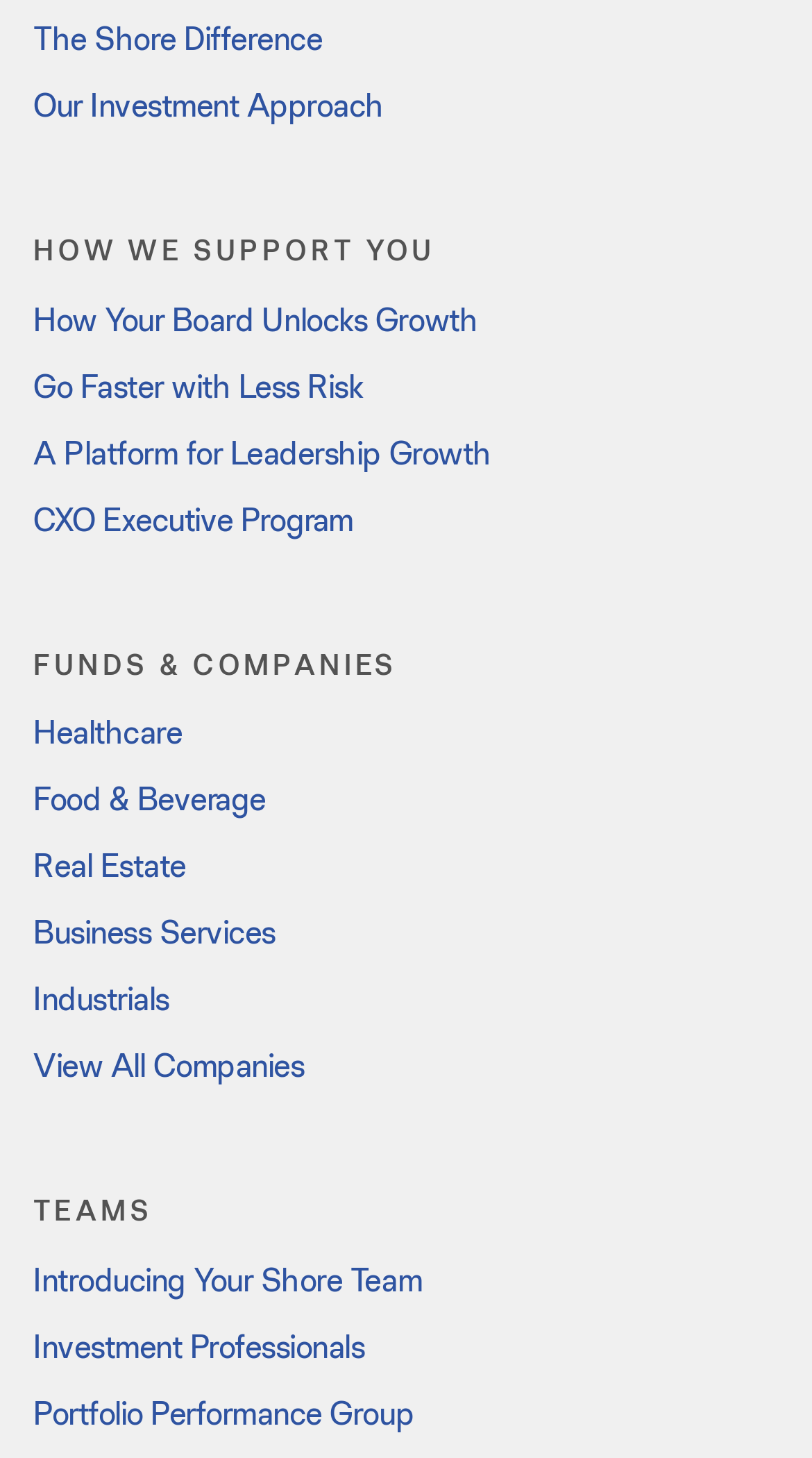Please identify the coordinates of the bounding box that should be clicked to fulfill this instruction: "Meet Your Shore Team".

[0.041, 0.862, 0.52, 0.896]